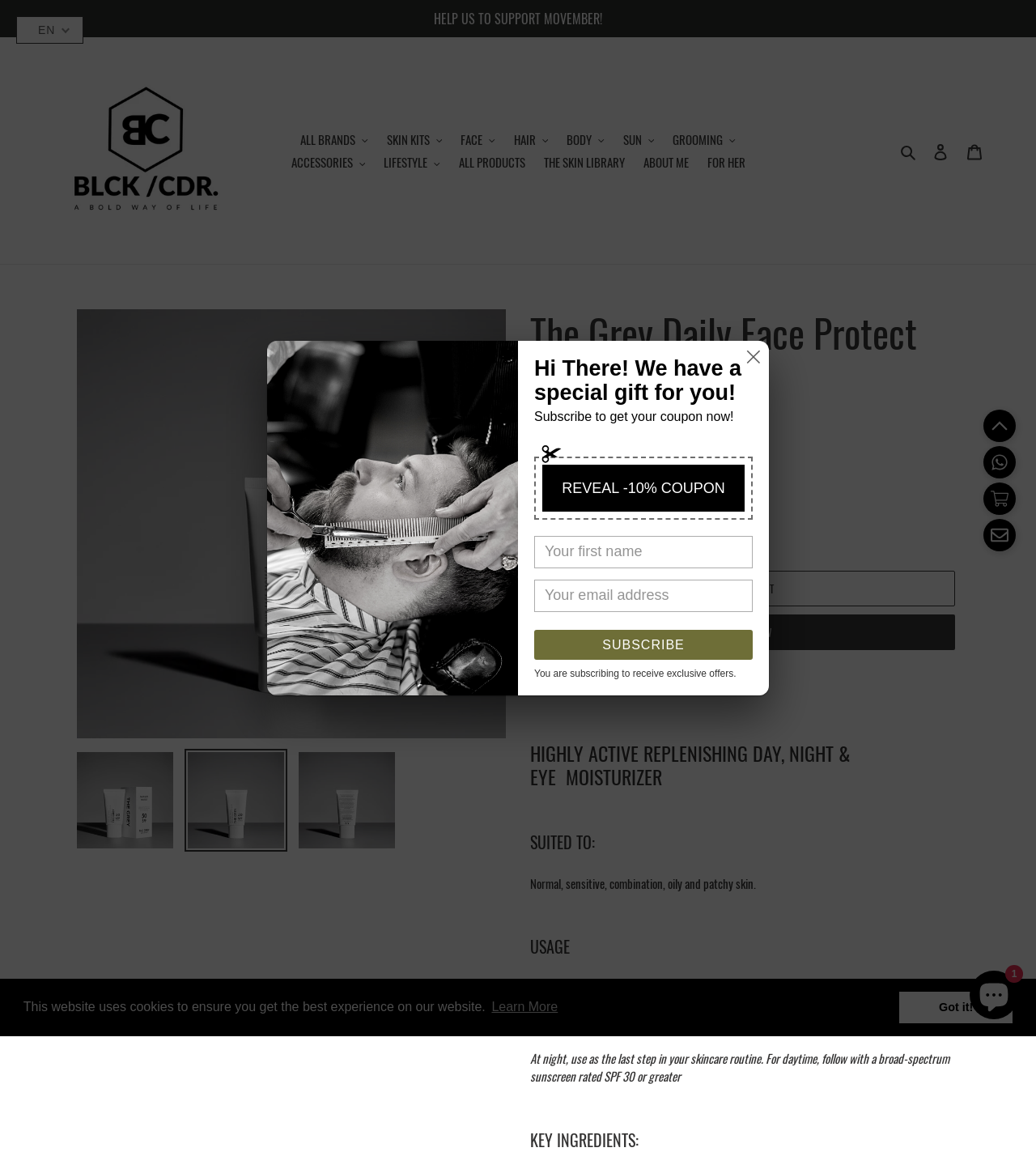Please provide the main heading of the webpage content.

The Grey Daily Face Protect SPF 50